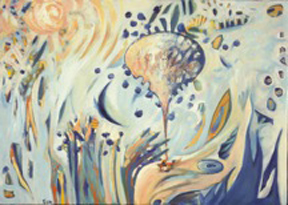What is the style of the painting?
Refer to the image and offer an in-depth and detailed answer to the question.

The caption describes the painting as characterized by vibrant colors and dynamic brushstrokes, featuring a whimsical balloon and organic shapes, which are all indicative of an abstract art style.